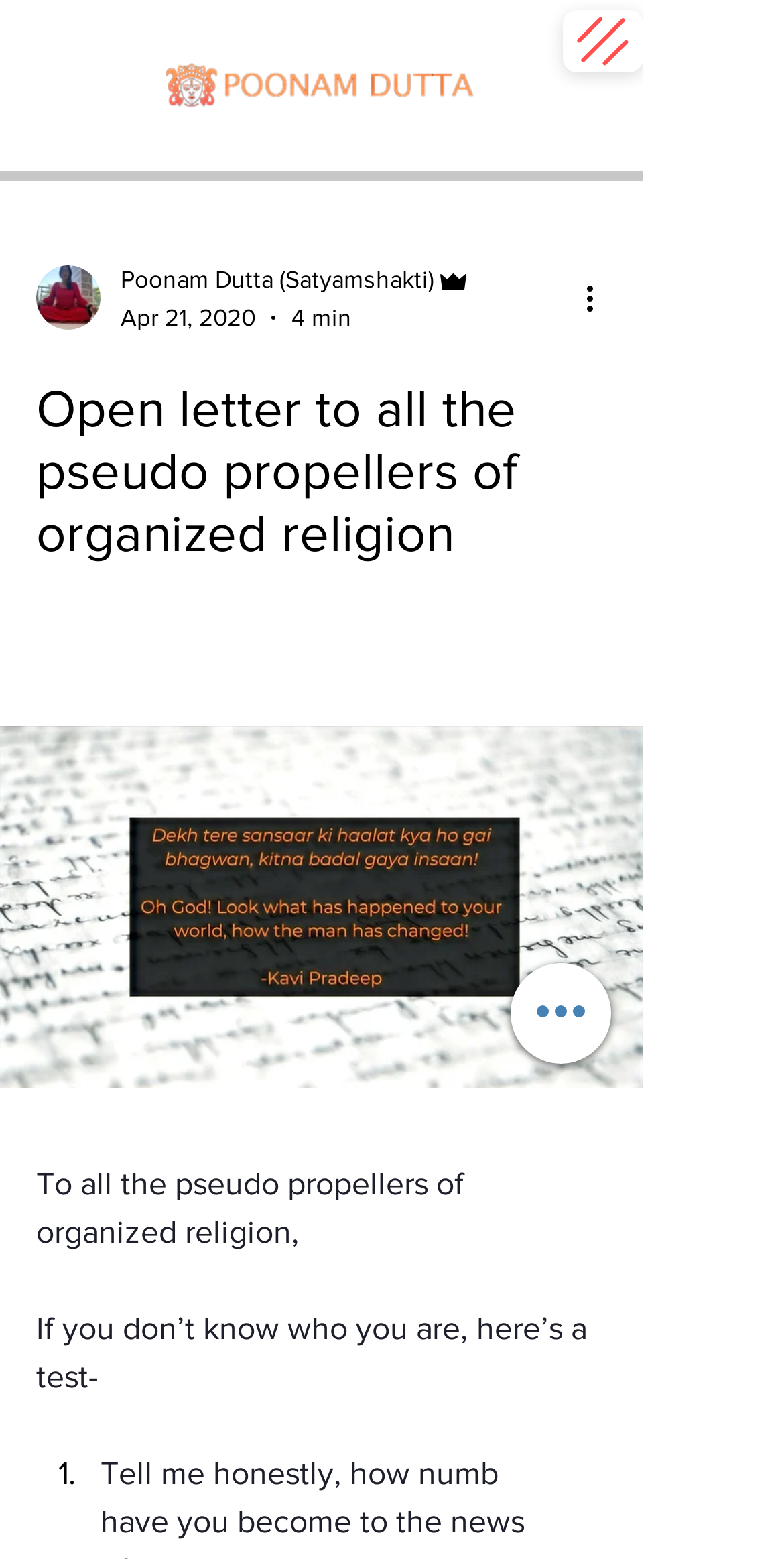What is the estimated reading time?
Based on the image, give a one-word or short phrase answer.

4 min